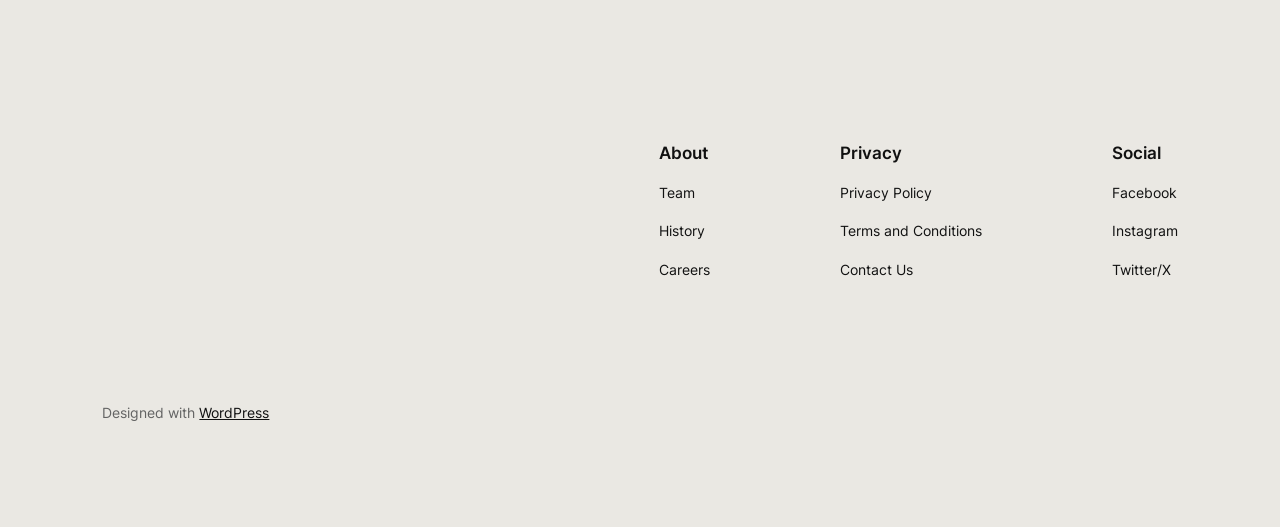Please identify the bounding box coordinates of the clickable area that will allow you to execute the instruction: "check WordPress website".

[0.156, 0.768, 0.21, 0.8]